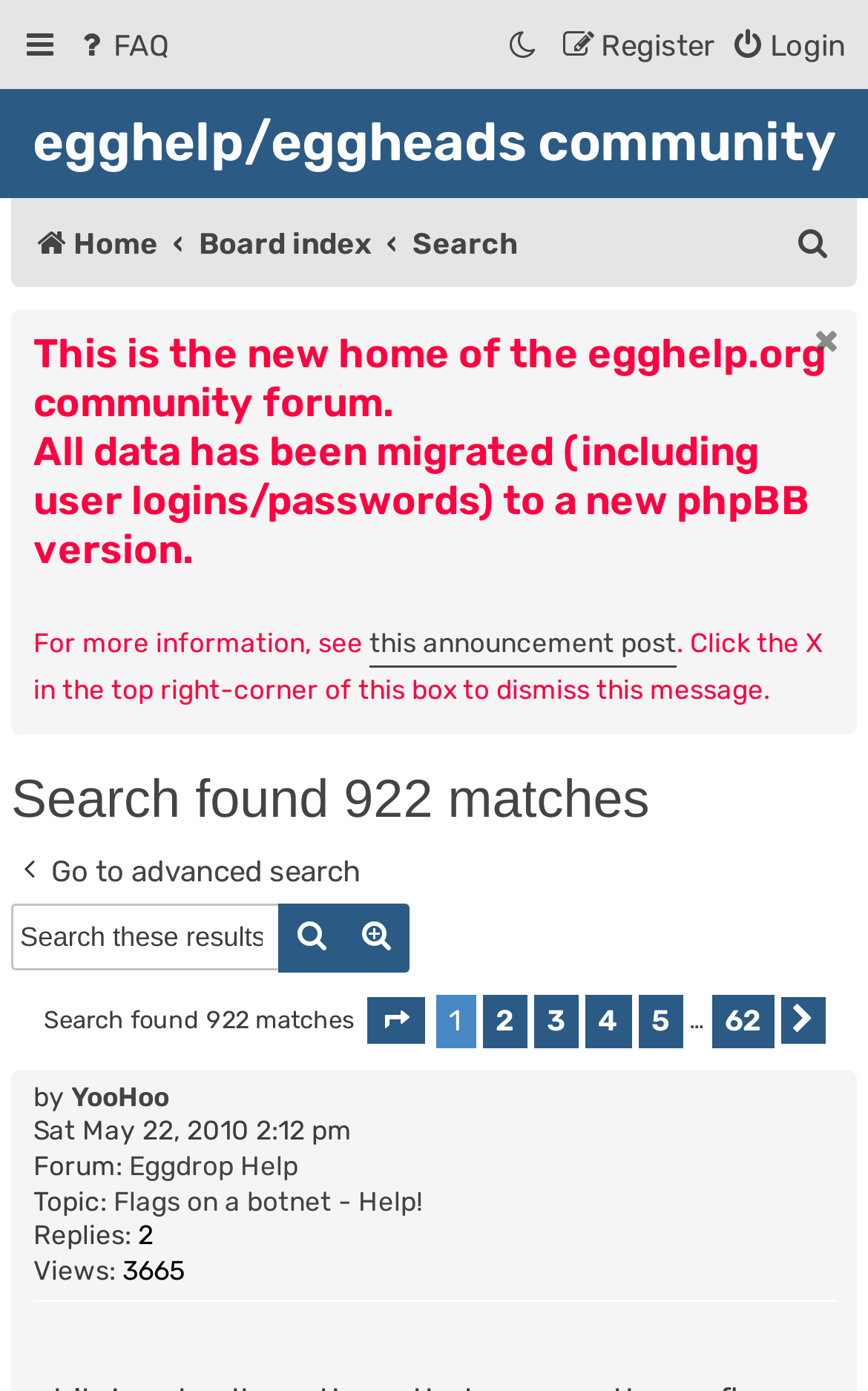Determine the bounding box coordinates of the element's region needed to click to follow the instruction: "Search these results". Provide these coordinates as four float numbers between 0 and 1, formatted as [left, top, right, bottom].

[0.013, 0.65, 0.321, 0.698]